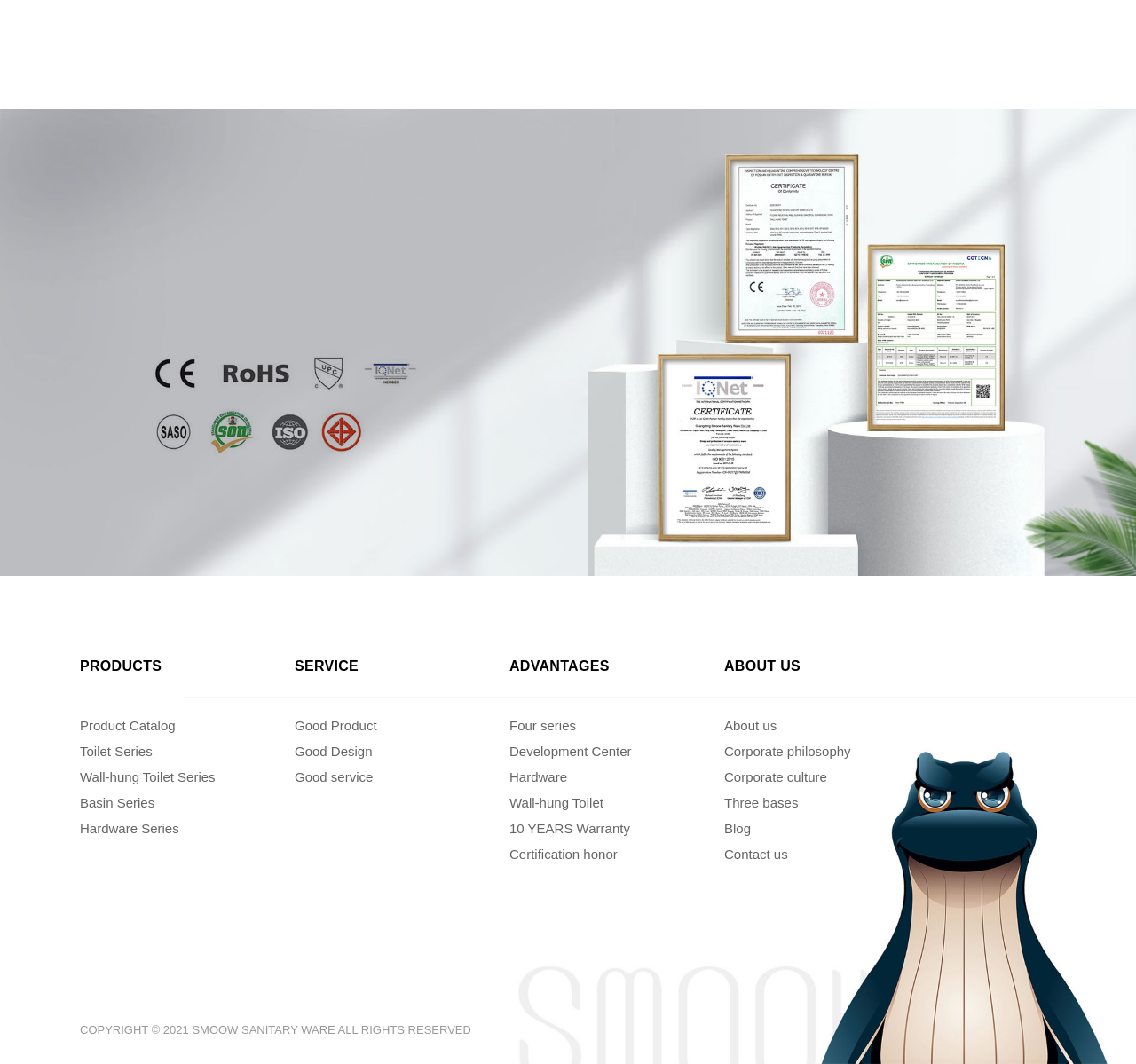Determine the bounding box coordinates for the area you should click to complete the following instruction: "Explore four series advantages".

[0.448, 0.675, 0.507, 0.689]